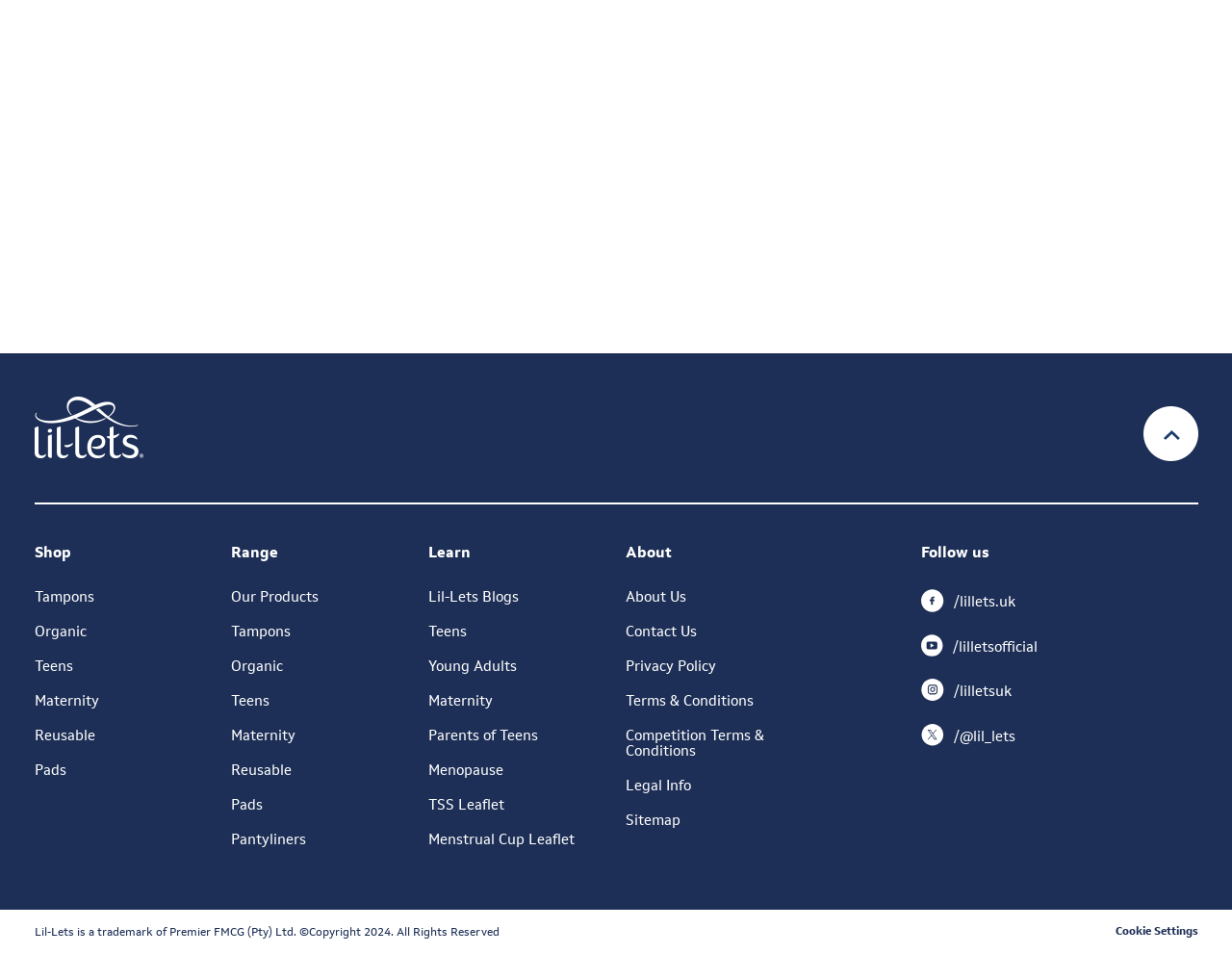Determine the bounding box coordinates for the area that should be clicked to carry out the following instruction: "Follow Lil-Lets on Facebook".

[0.748, 0.607, 0.839, 0.654]